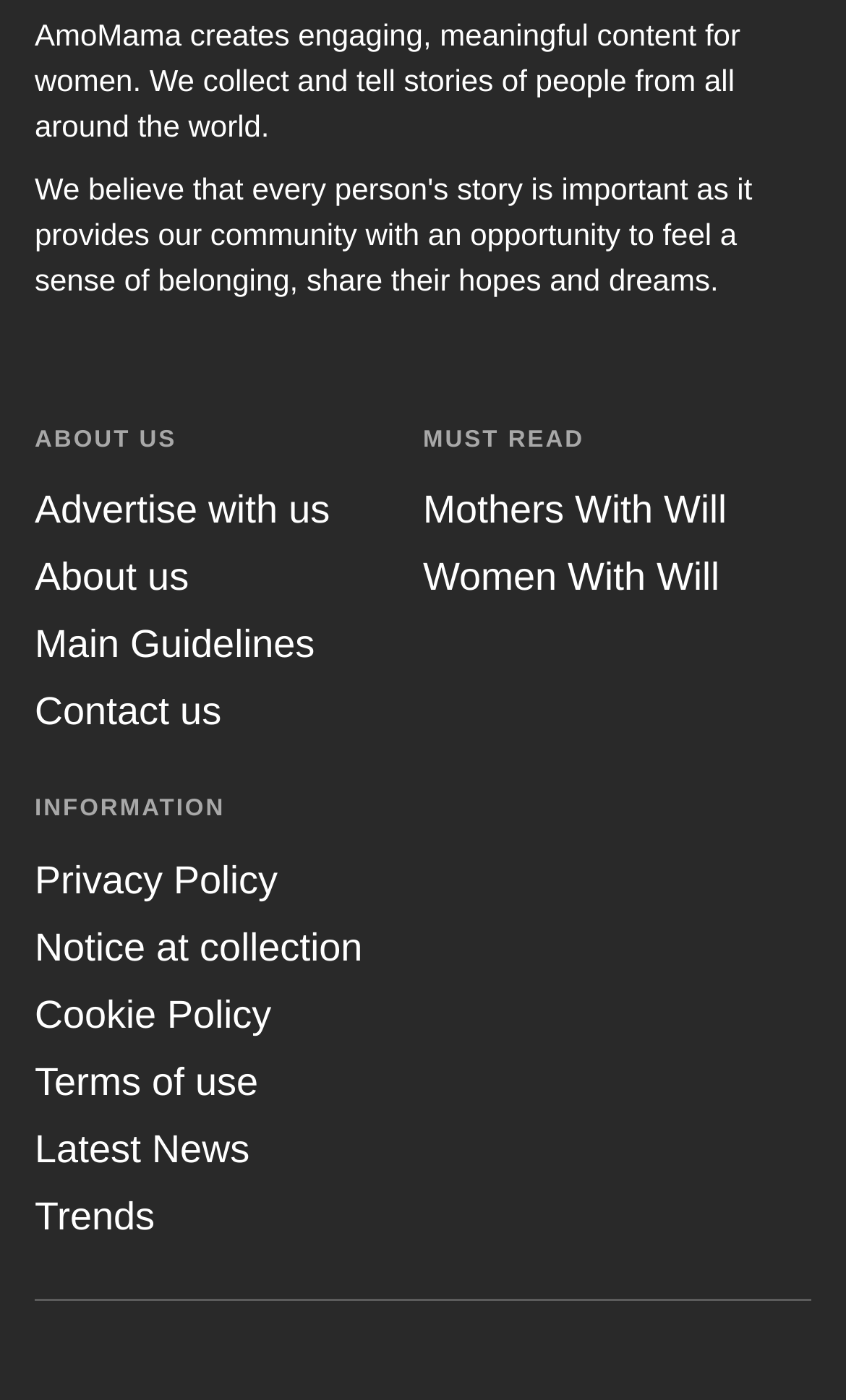Answer the question using only one word or a concise phrase: What type of content is featured on the website?

Stories of people from around the world